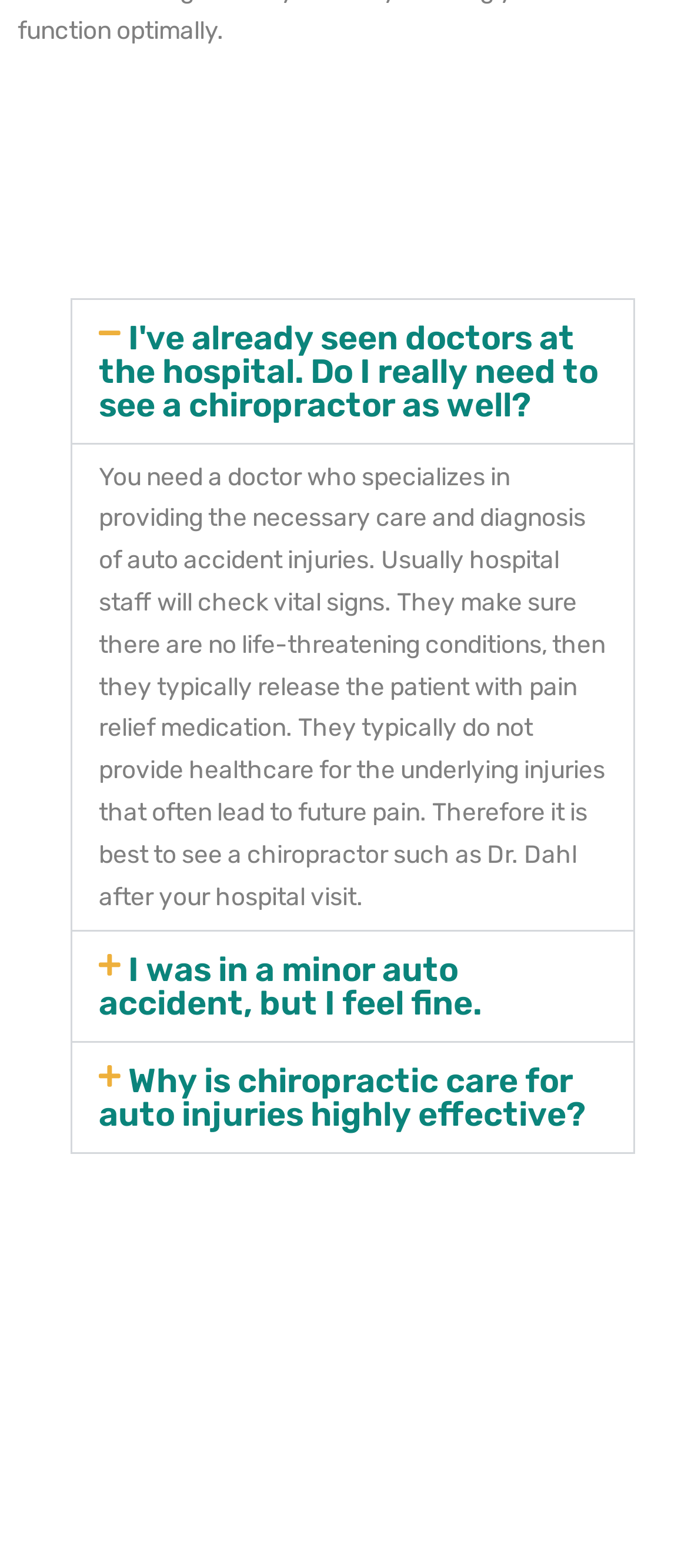What is the role of hospital staff in auto accident injuries?
With the help of the image, please provide a detailed response to the question.

According to the webpage, hospital staff typically check vital signs to ensure there are no life-threatening conditions, and then release the patient with pain relief medication, but they do not provide healthcare for the underlying injuries that often lead to future pain.